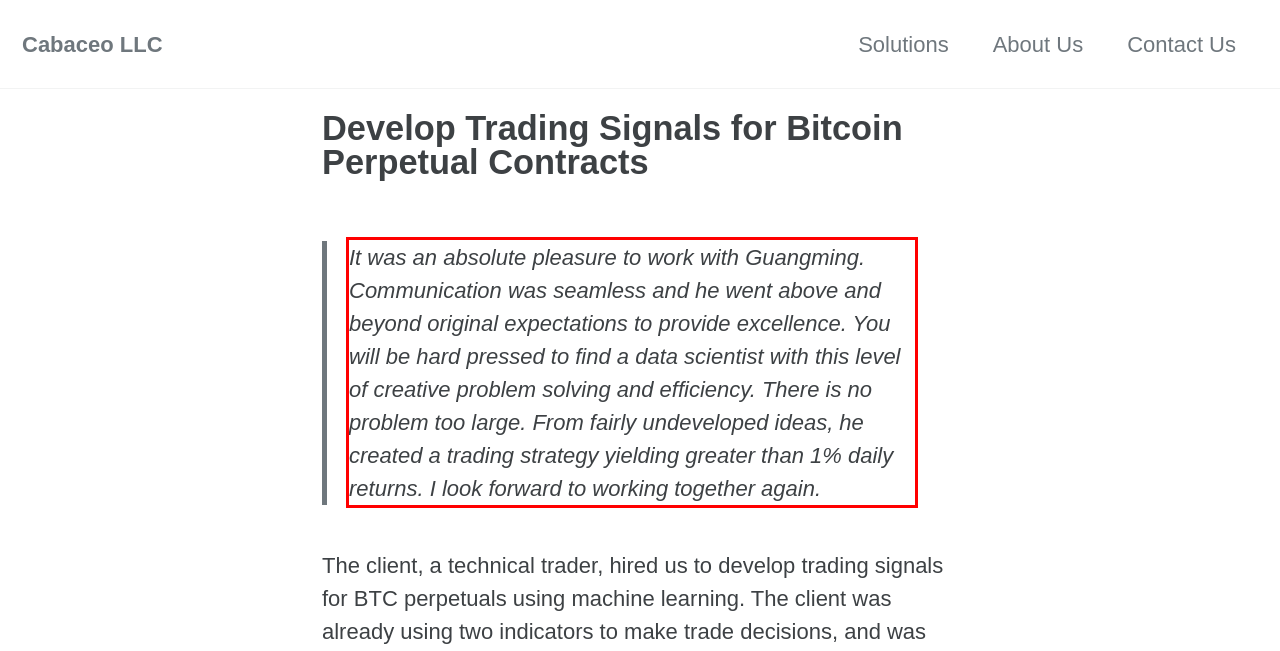You are presented with a webpage screenshot featuring a red bounding box. Perform OCR on the text inside the red bounding box and extract the content.

It was an absolute pleasure to work with Guangming. Communication was seamless and he went above and beyond original expectations to provide excellence. You will be hard pressed to find a data scientist with this level of creative problem solving and efficiency. There is no problem too large. From fairly undeveloped ideas, he created a trading strategy yielding greater than 1% daily returns. I look forward to working together again.